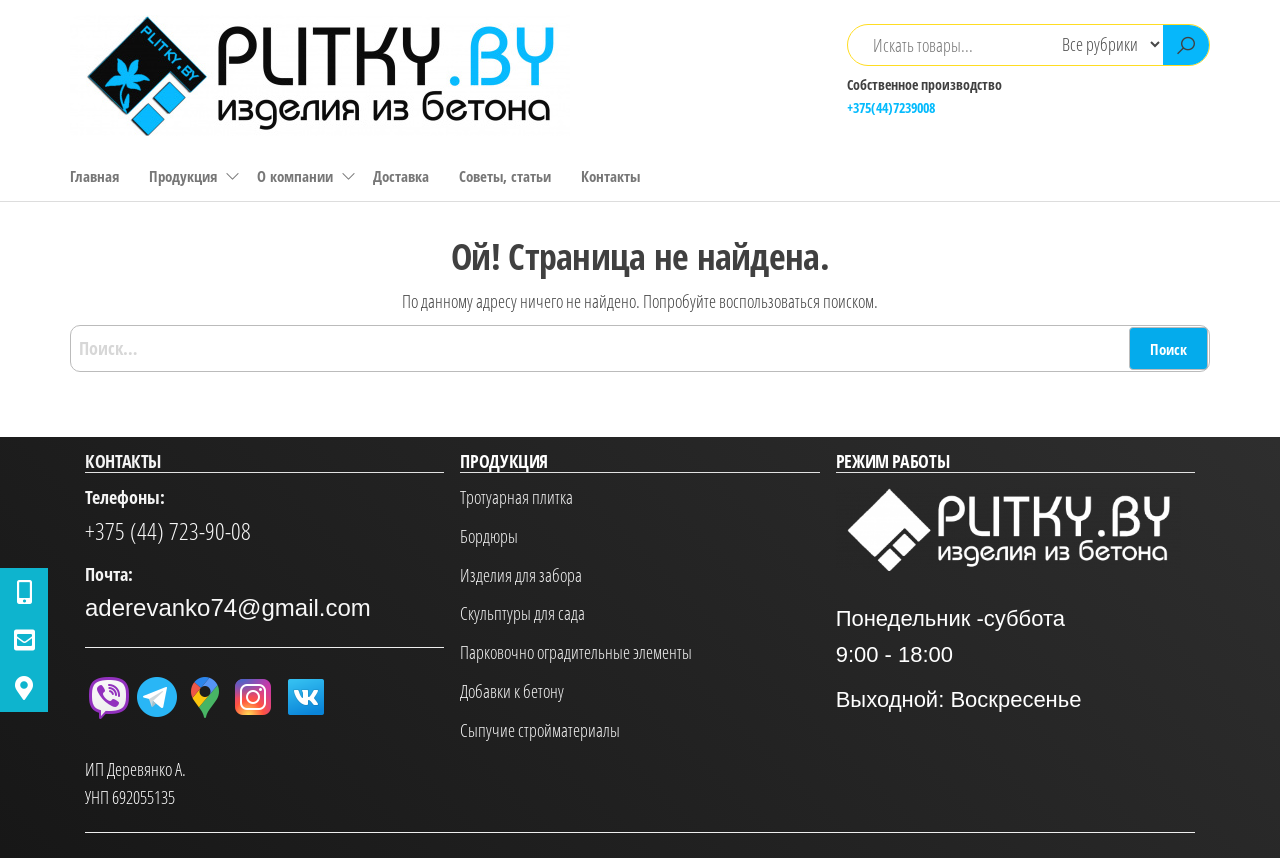Please find and give the text of the main heading on the webpage.

Ой! Страница не найдена.